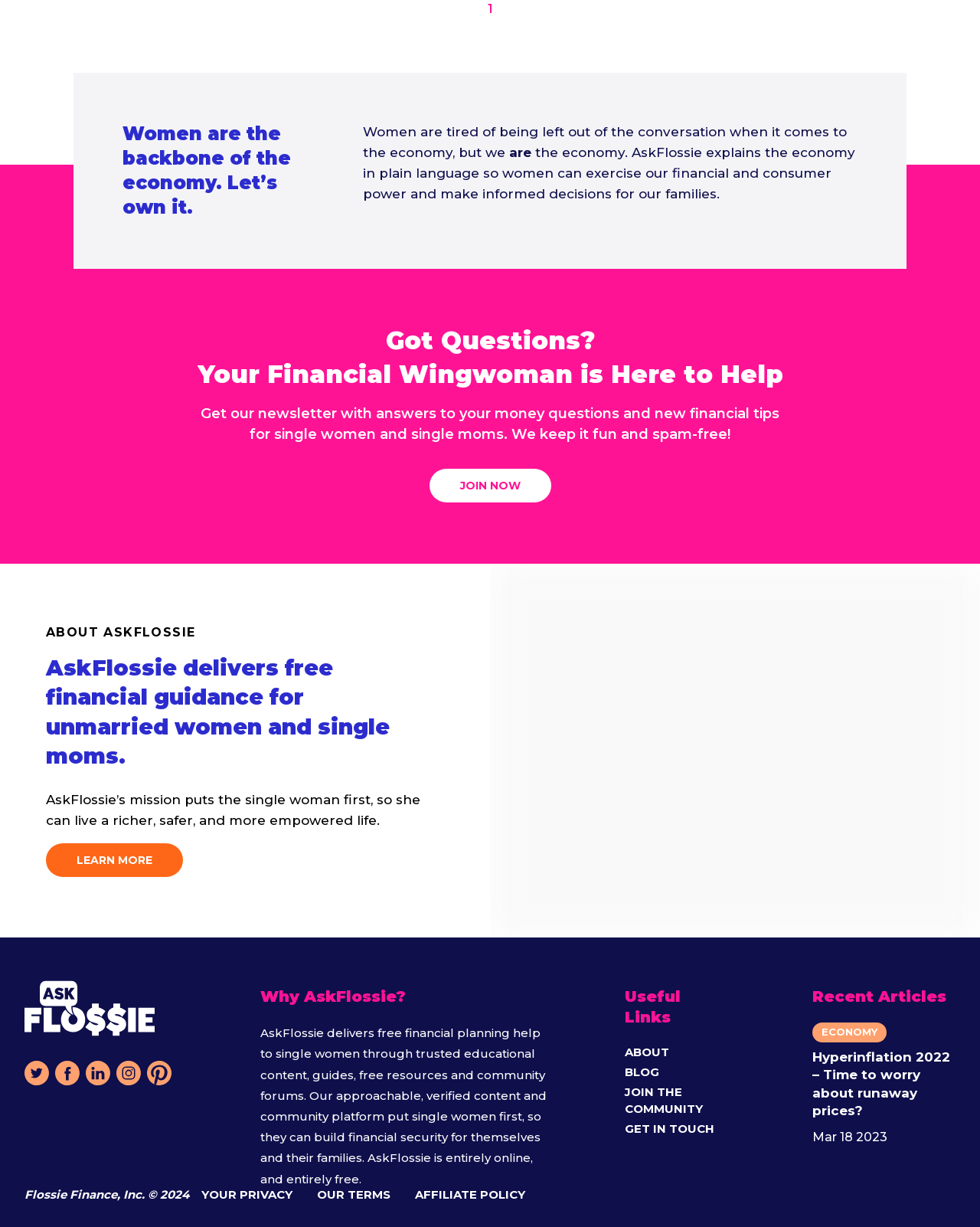Please determine the bounding box coordinates of the element to click on in order to accomplish the following task: "View the blog". Ensure the coordinates are four float numbers ranging from 0 to 1, i.e., [left, top, right, bottom].

[0.638, 0.867, 0.673, 0.879]